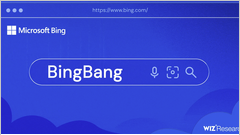Elaborate on the contents of the image in a comprehensive manner.

The image features a sleek interface of Microsoft Bing, prominently displaying the search bar branded with the name "BingBang." The background is a vivid blue, enhancing the modern aesthetic of the design. The search bar itself includes icons for voice search and image search, suggesting a focus on user-friendly features that leverage advanced technology. In the top corner, the Bing logo identifies the platform, and the overall layout is clean, embodying a contemporary web experience. This design likely represents an article discussing recent enhancements or features related to Microsoft's Bing search engine.